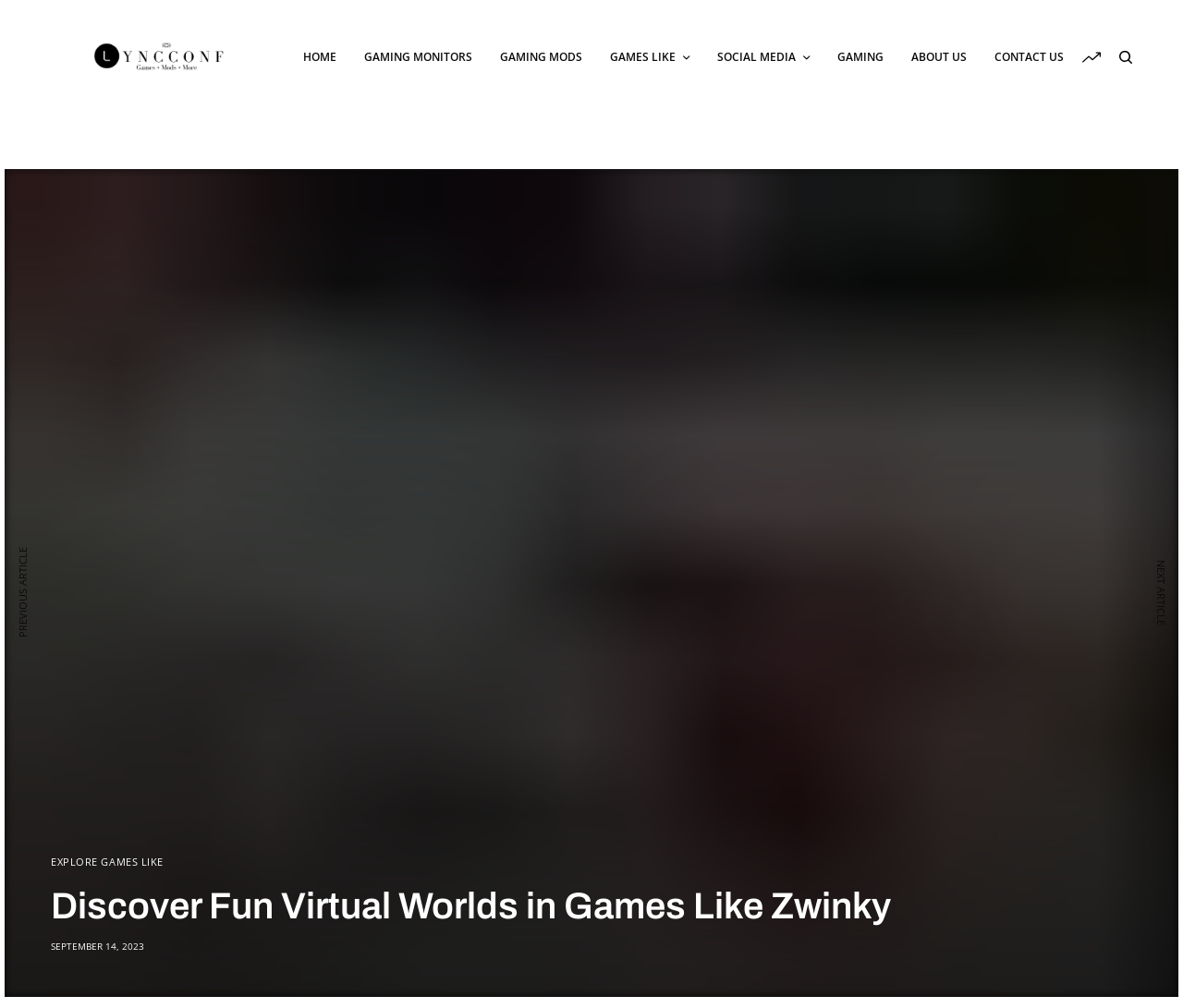Create a detailed narrative of the webpage’s visual and textual elements.

This webpage is about discovering fun virtual worlds in games similar to Zwinky. At the top left corner, there is a logo of LyncConf, which is also a clickable link. Next to it, there is a navigation menu with several links, including HOME, GAMING MONITORS, GAMING MODS, GAMES LIKE, SOCIAL MEDIA, GAMING, ABOUT US, and CONTACT US, arranged horizontally from left to right.

Below the navigation menu, there is a large image that takes up most of the page, with a heading "Discover Fun Virtual Worlds in Games Like Zwinky" on top of it. The heading is centered and spans almost the entire width of the page. Above the heading, there is a link "EXPLORE GAMES LIKE" at the top left corner.

On the top right corner, there are two small images. Below the large image, there are two links, "PREVIOUS ARTICLE" at the bottom left corner and "NEXT ARTICLE" at the bottom right corner. At the very bottom of the page, there is a date "SEPTEMBER 14, 2023" at the left corner.